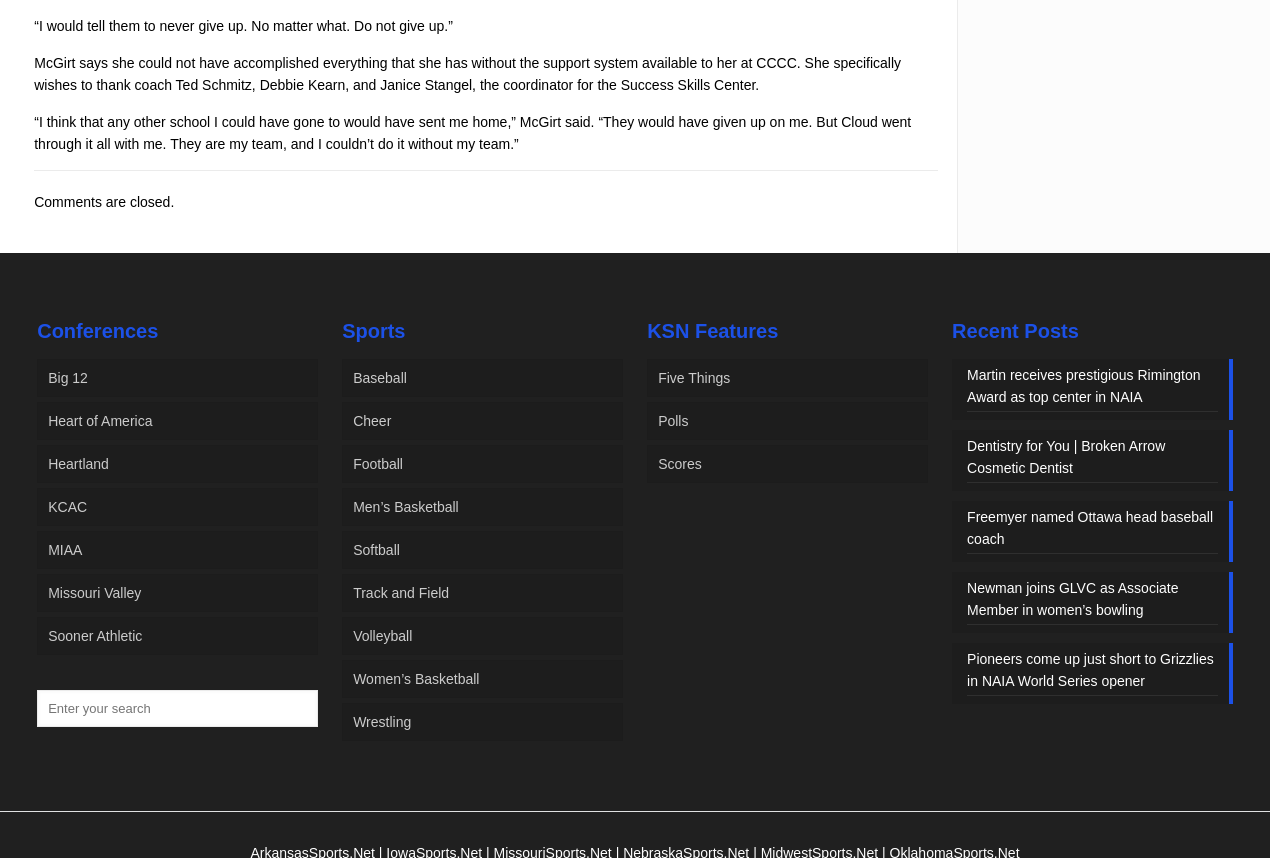Refer to the screenshot and answer the following question in detail:
What is the quote mentioned at the top?

The quote mentioned at the top of the webpage is '“I would tell them to never give up. No matter what. Do not give up.”' which is attributed to McGirt.